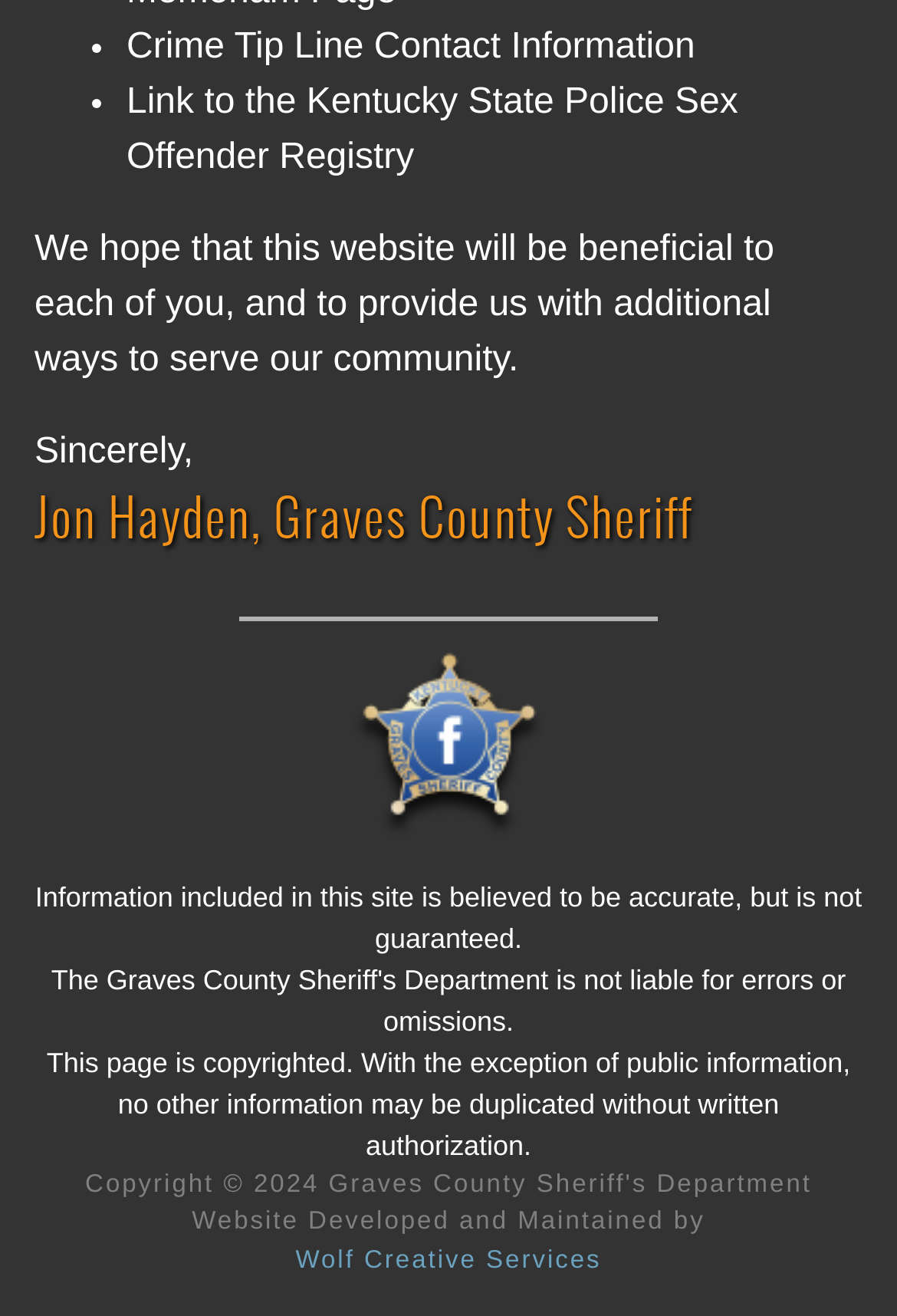Extract the bounding box coordinates for the UI element described as: "Wolf Creative Services".

[0.329, 0.947, 0.671, 0.968]